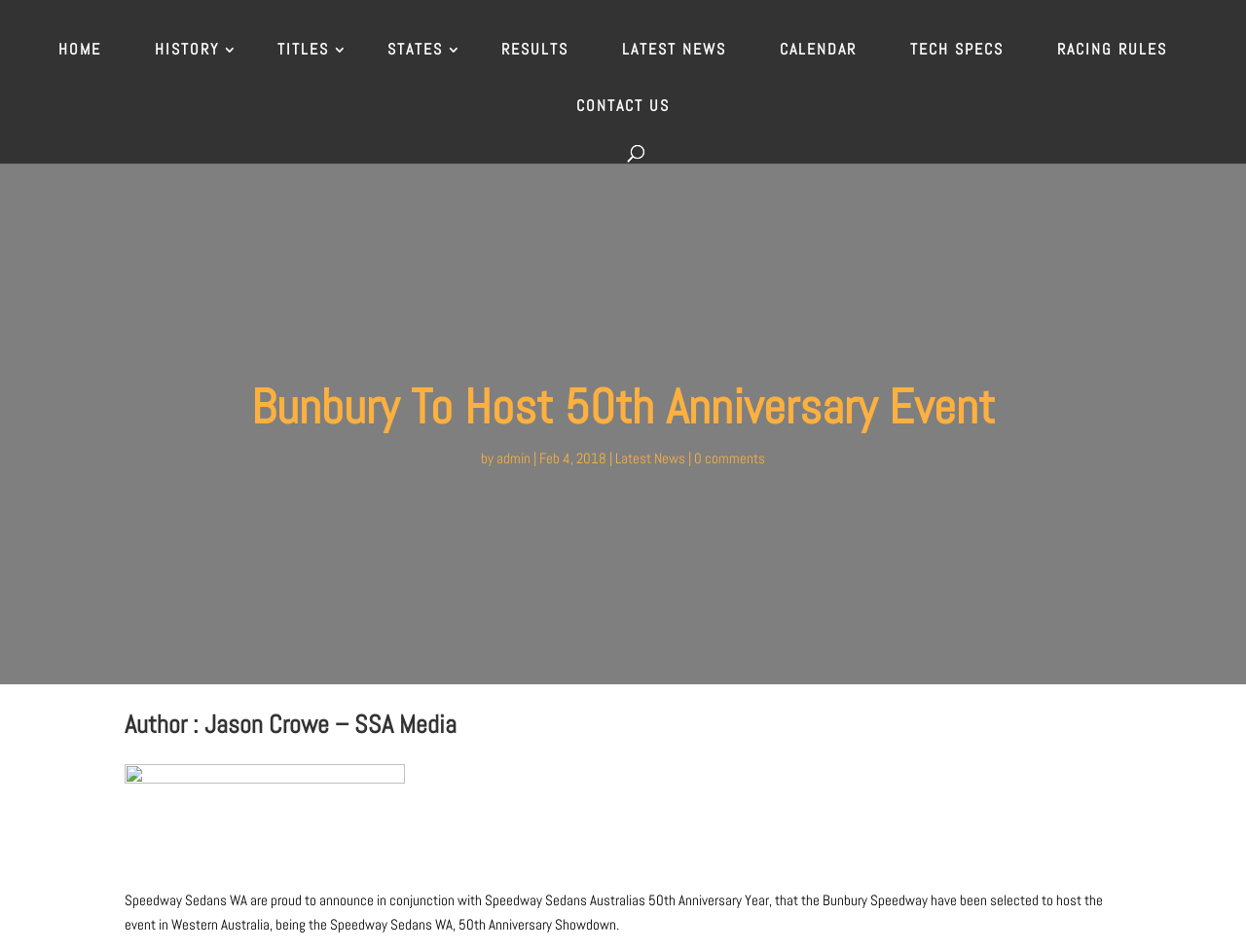Explain the webpage's layout and main content in detail.

The webpage is about Speedway Sedans Australia, specifically announcing that Bunbury will host a 50th-anniversary event. At the top, there is a navigation menu with 9 links: "HOME", "HISTORY 3", "TITLES 3", "STATES 3", "RESULTS", "LATEST NEWS", "CALENDAR", "TECH SPECS", and "RACING RULES", aligned horizontally across the top of the page. Below the navigation menu, there is a prominent heading that reads "Bunbury To Host 50th Anniversary Event". 

On the left side of the page, there is a section with the author's information, "Author : Jason Crowe – SSA Media", and an image below it. To the right of the author's section, there is a block of text that provides more details about the event, stating that Speedway Sedans WA are proud to announce that the Bunbury Speedway will host the 50th-anniversary event in Western Australia. Above this text block, there is a line with the text "by admin | Feb 4, 2018" and a link to "Latest News" and "0 comments".